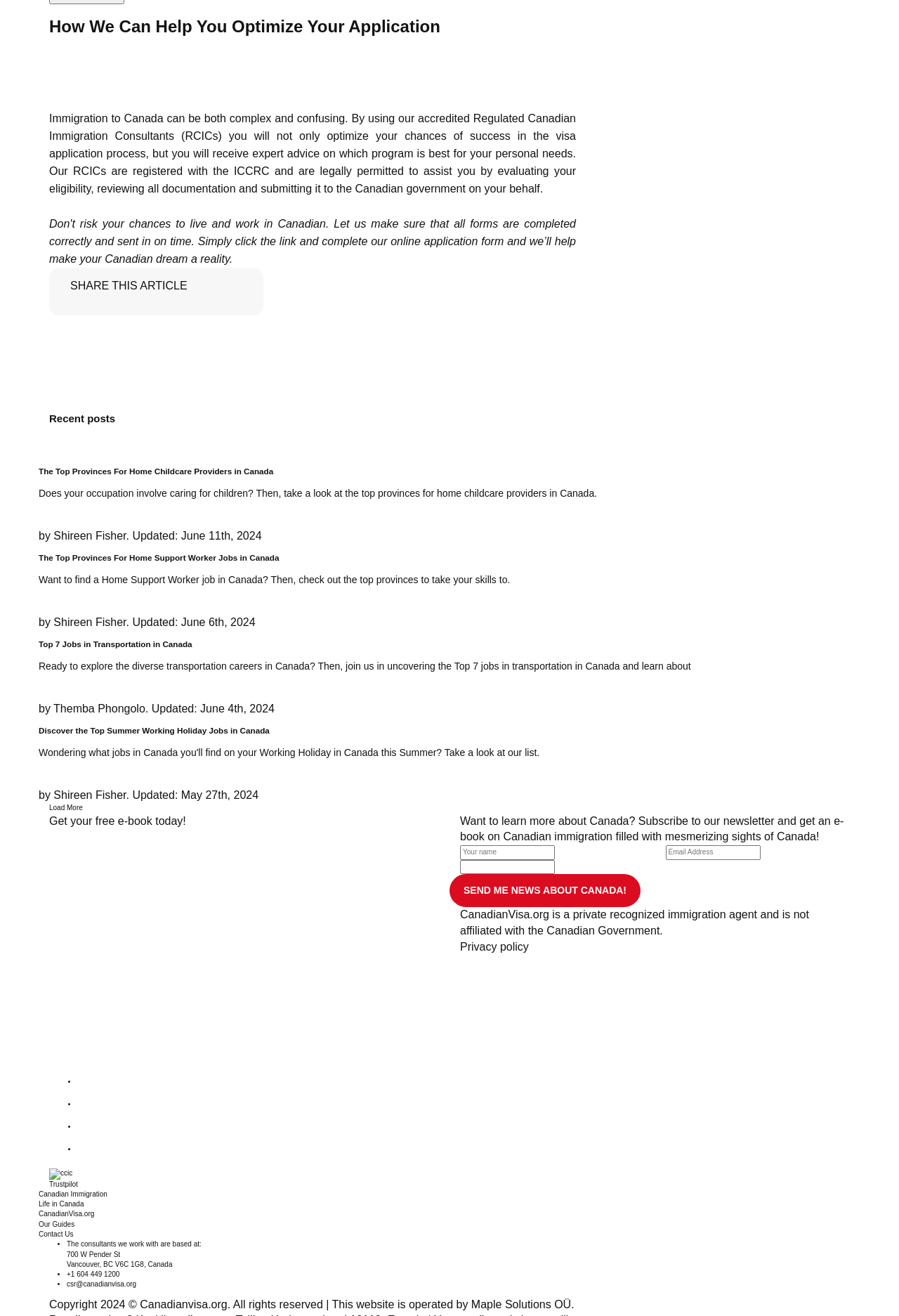Locate the bounding box of the UI element described in the following text: "click the link".

[0.261, 0.179, 0.33, 0.188]